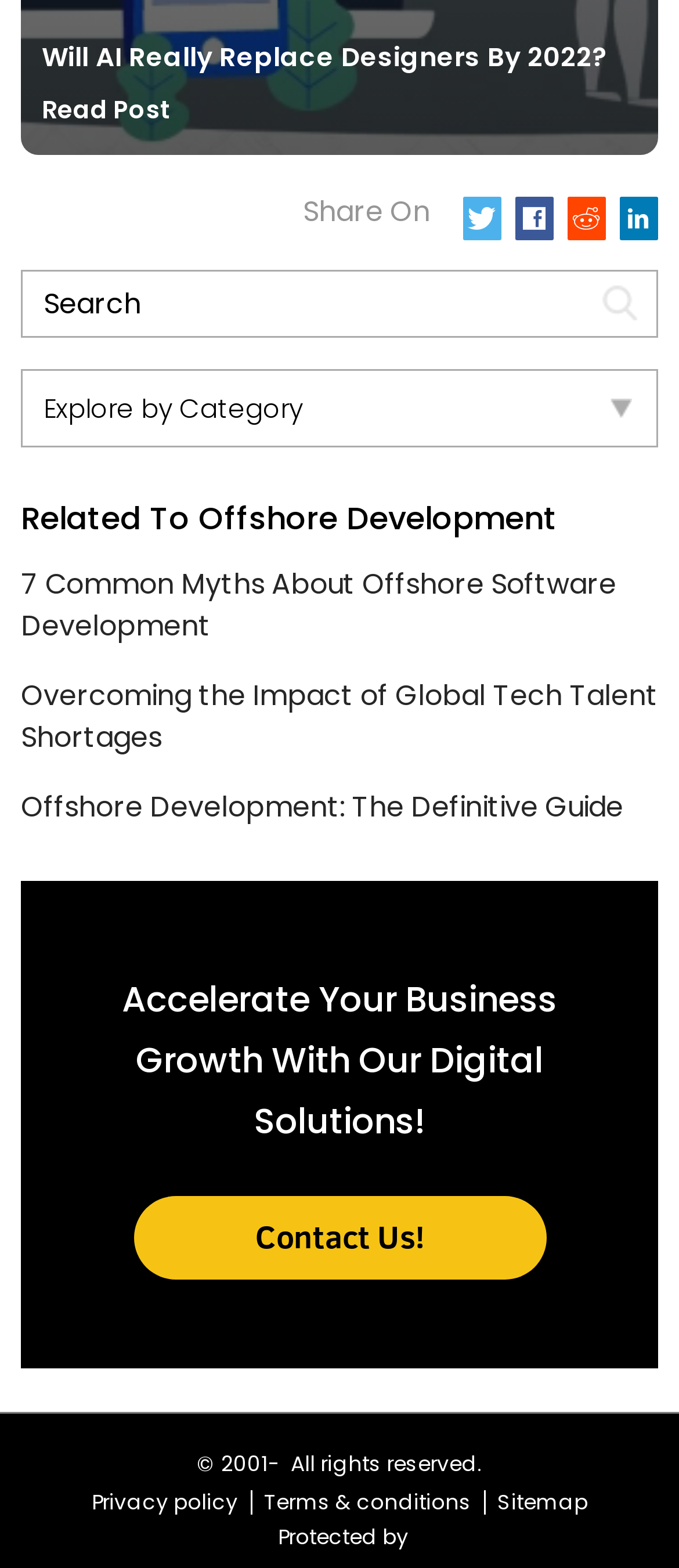Please give a succinct answer using a single word or phrase:
What is the category of the related articles?

Offshore development